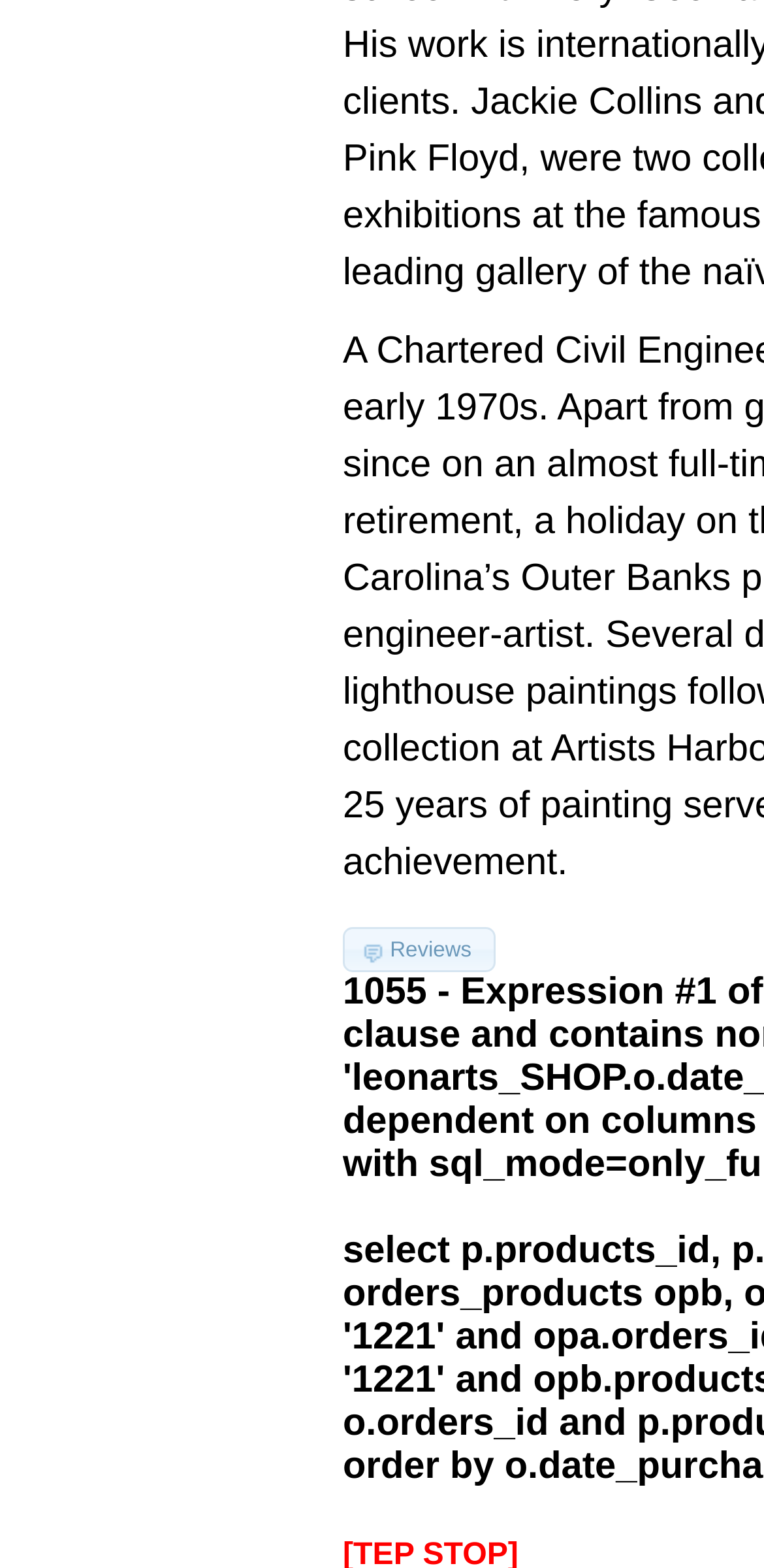Provide the bounding box coordinates of the HTML element this sentence describes: "Reviews". The bounding box coordinates consist of four float numbers between 0 and 1, i.e., [left, top, right, bottom].

[0.449, 0.592, 0.648, 0.62]